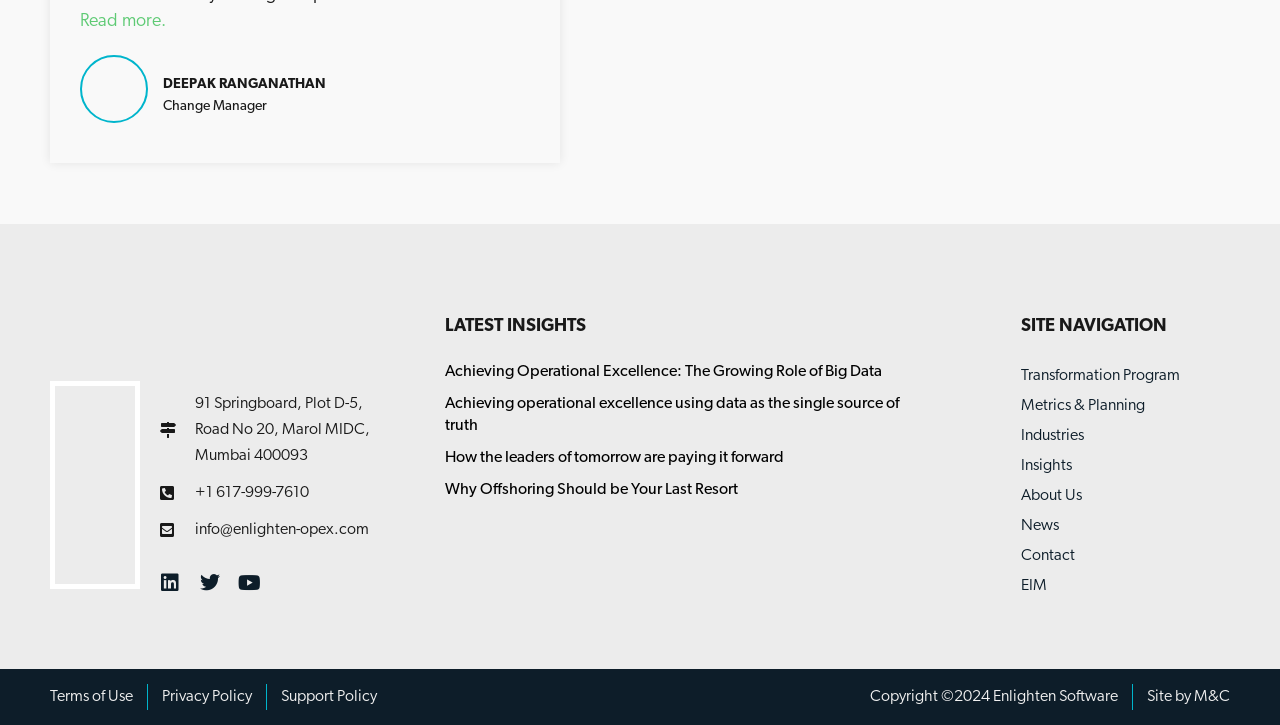Please find the bounding box coordinates of the element's region to be clicked to carry out this instruction: "Visit the company's LinkedIn page".

[0.125, 0.791, 0.141, 0.819]